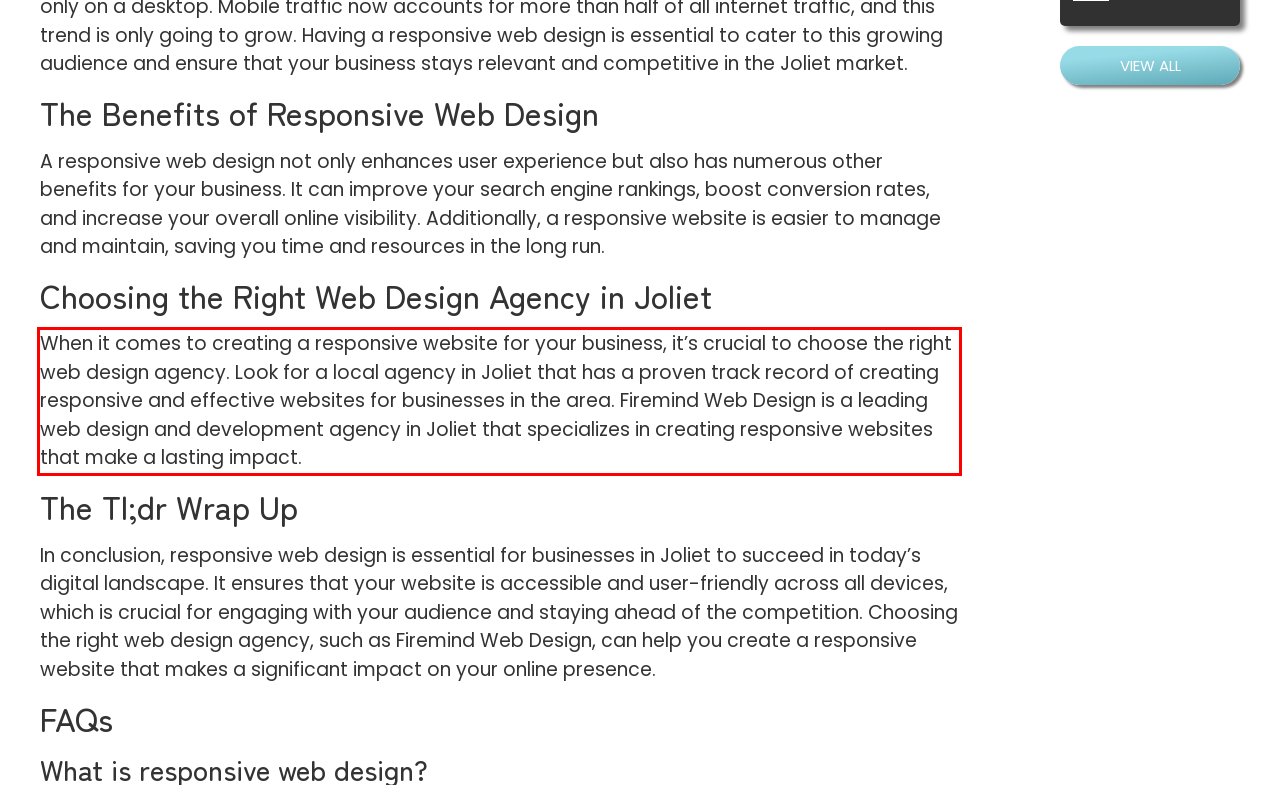From the given screenshot of a webpage, identify the red bounding box and extract the text content within it.

When it comes to creating a responsive website for your business, it’s crucial to choose the right web design agency. Look for a local agency in Joliet that has a proven track record of creating responsive and effective websites for businesses in the area. Firemind Web Design is a leading web design and development agency in Joliet that specializes in creating responsive websites that make a lasting impact.